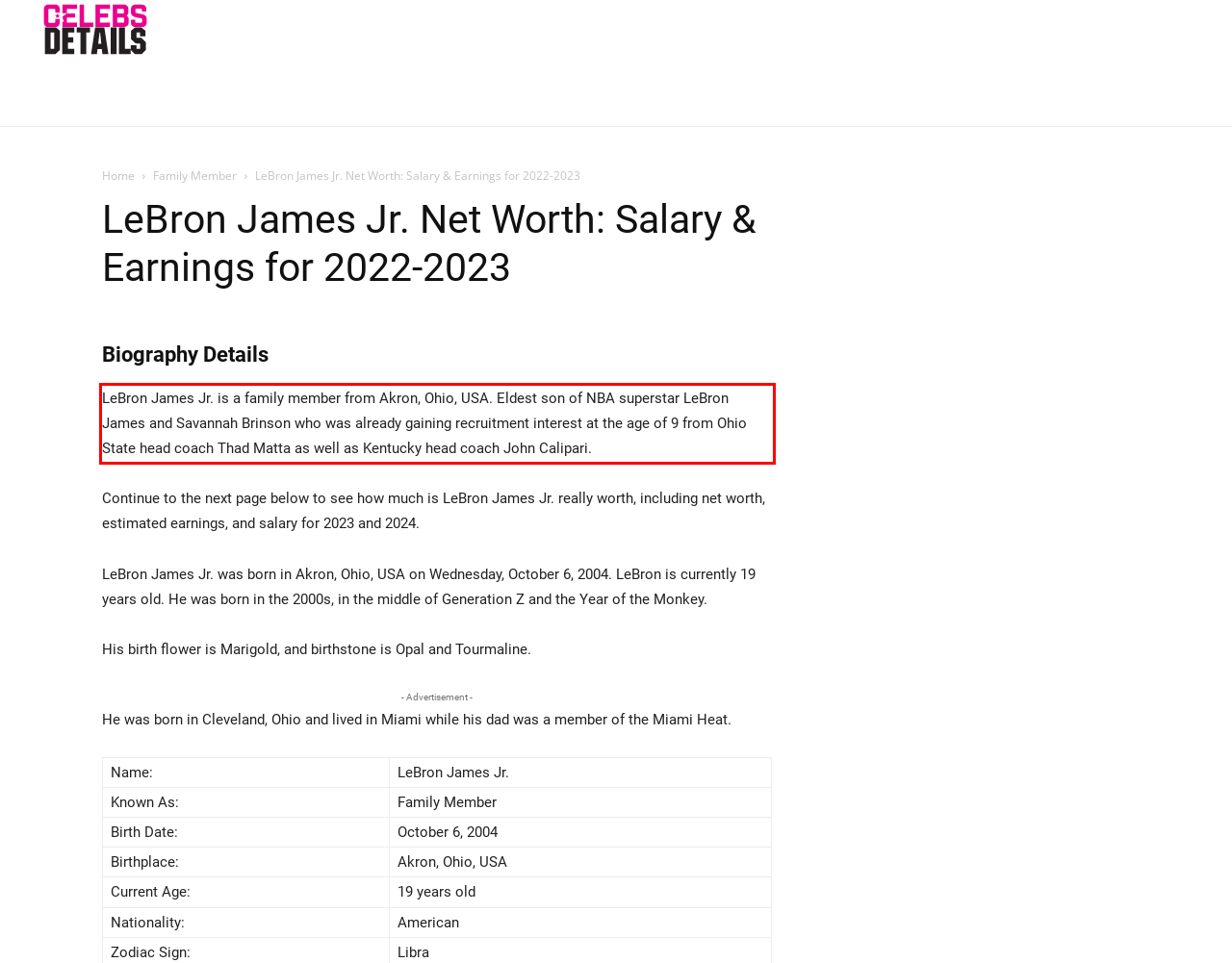Please perform OCR on the UI element surrounded by the red bounding box in the given webpage screenshot and extract its text content.

LeBron James Jr. is a family member from Akron, Ohio, USA. Eldest son of NBA superstar LeBron James and Savannah Brinson who was already gaining recruitment interest at the age of 9 from Ohio State head coach Thad Matta as well as Kentucky head coach John Calipari.